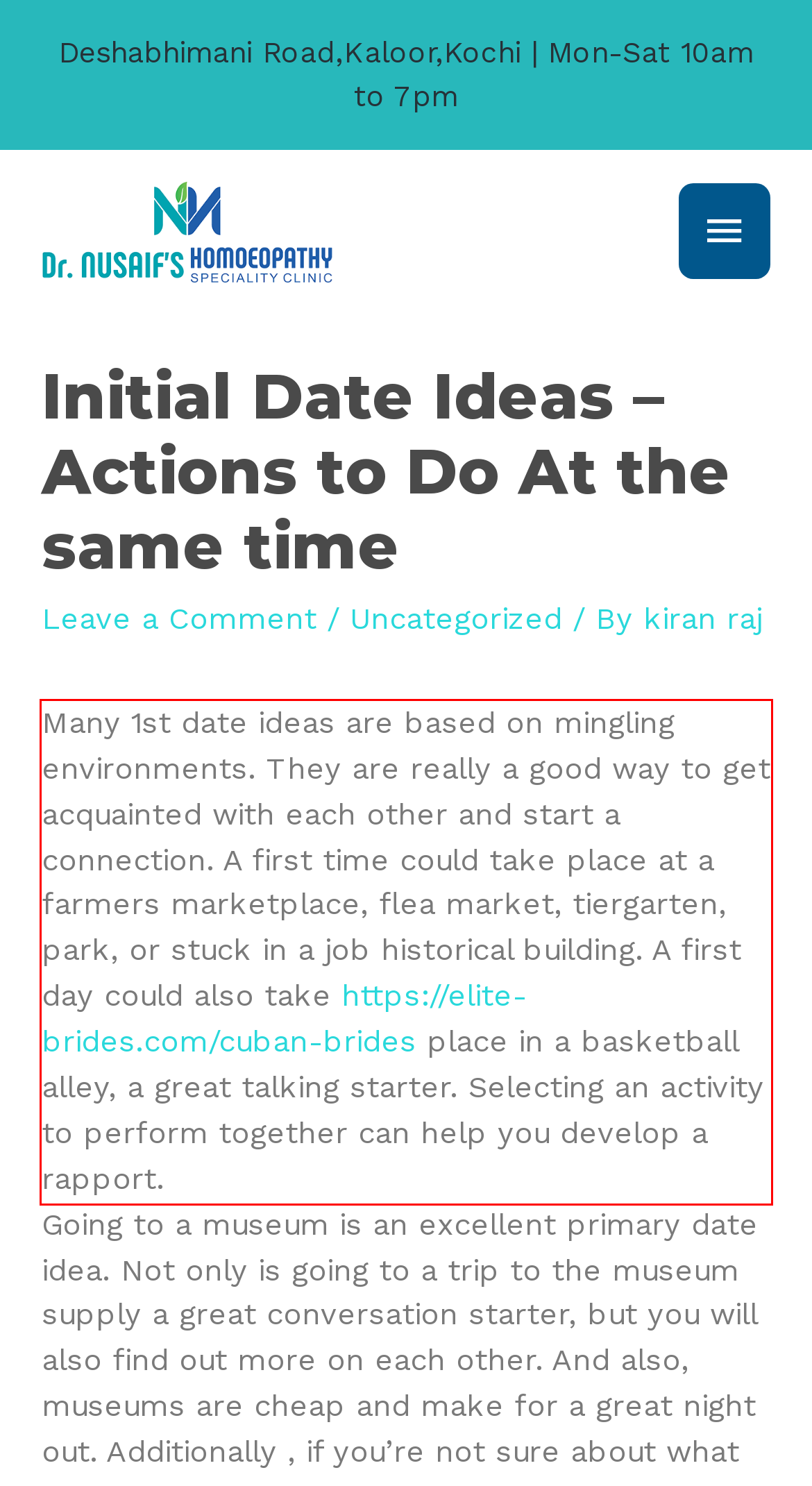You are given a webpage screenshot with a red bounding box around a UI element. Extract and generate the text inside this red bounding box.

Many 1st date ideas are based on mingling environments. They are really a good way to get acquainted with each other and start a connection. A first time could take place at a farmers marketplace, flea market, tiergarten, park, or stuck in a job historical building. A first day could also take https://elite-brides.com/cuban-brides place in a basketball alley, a great talking starter. Selecting an activity to perform together can help you develop a rapport.